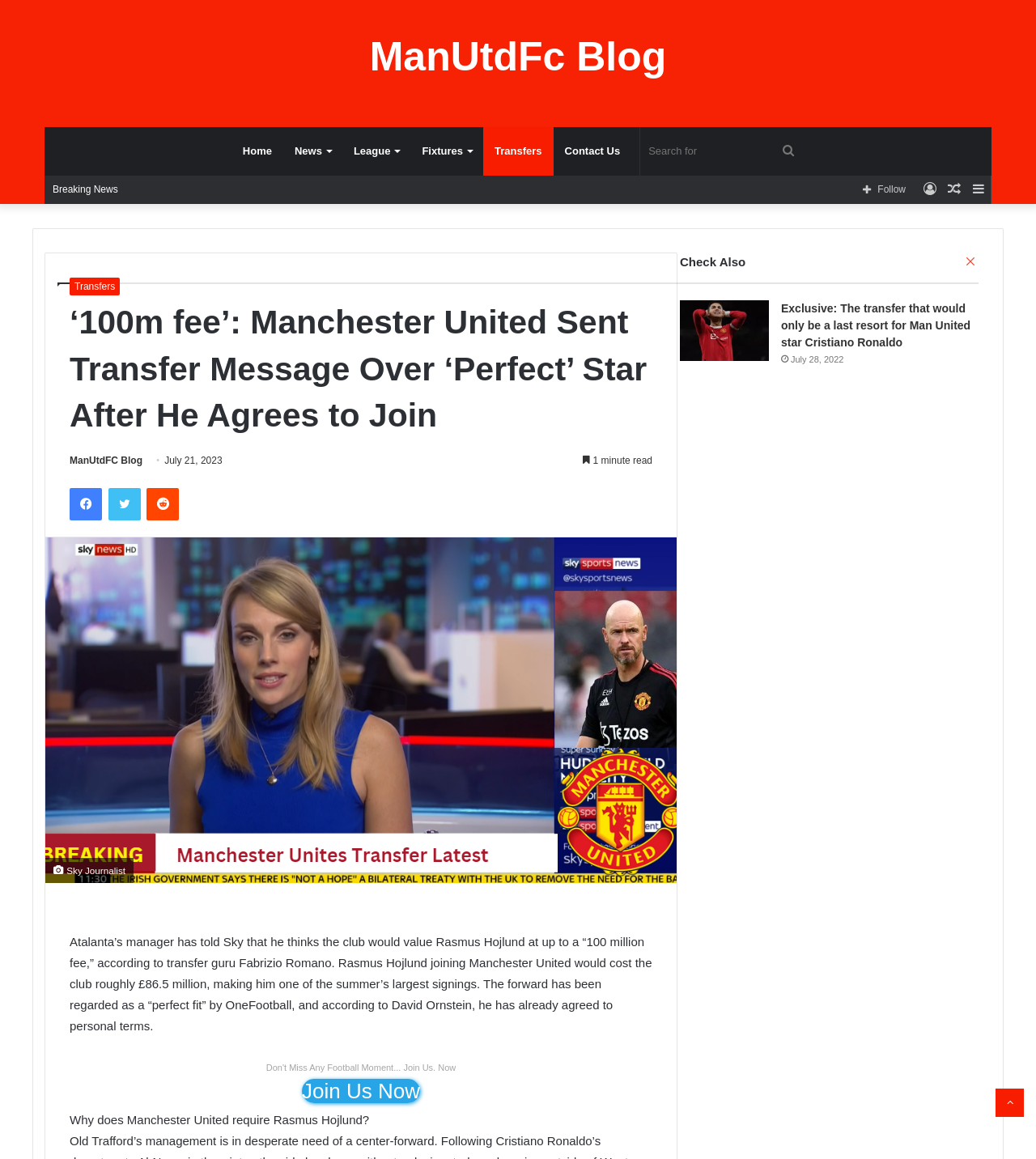What is the transfer fee mentioned in the article?
Carefully analyze the image and provide a detailed answer to the question.

I found the answer by reading the main article content, which mentions that Atalanta's manager thinks the club would value Rasmus Hojlund at up to a '100 million fee'.